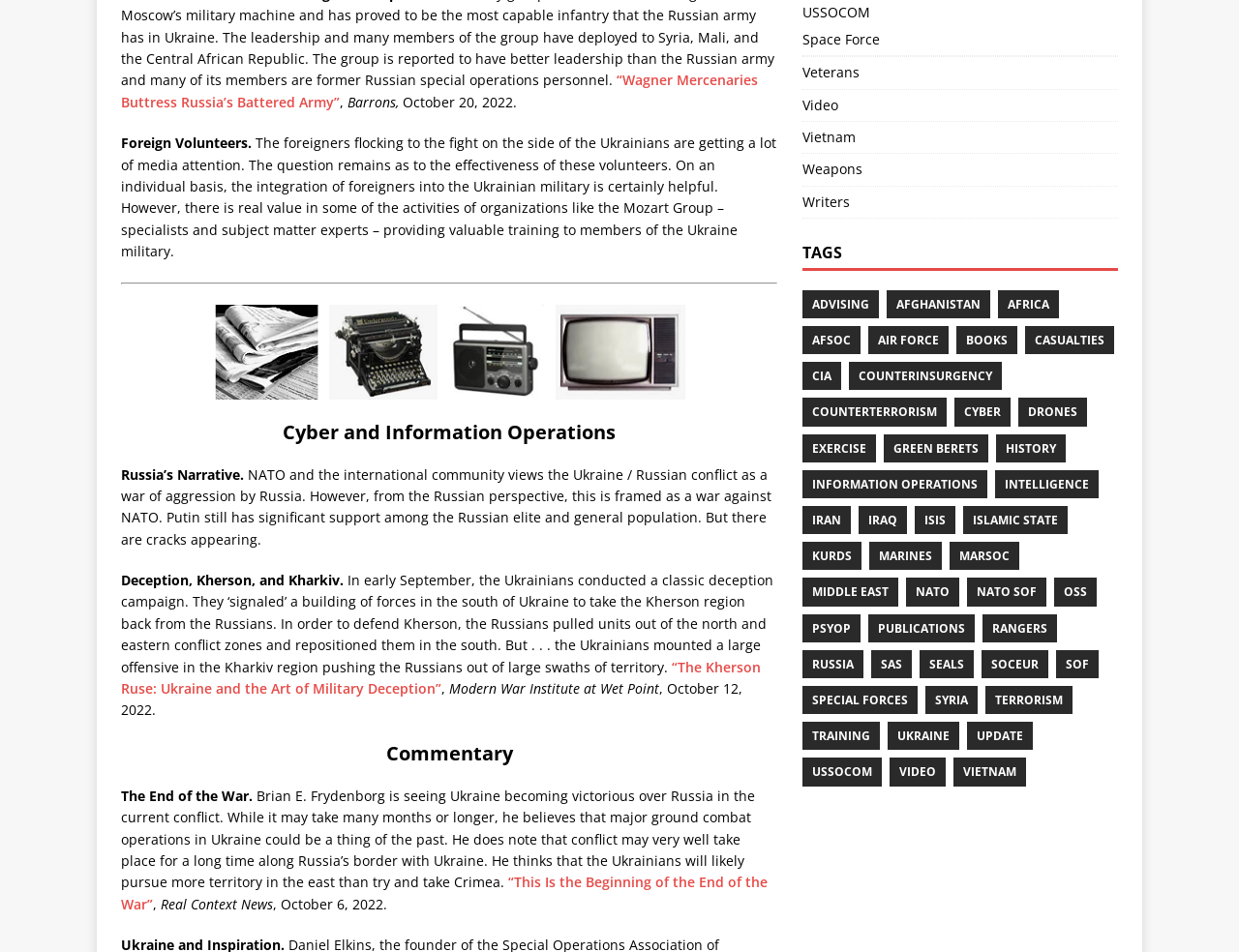Could you specify the bounding box coordinates for the clickable section to complete the following instruction: "Search for something"?

None